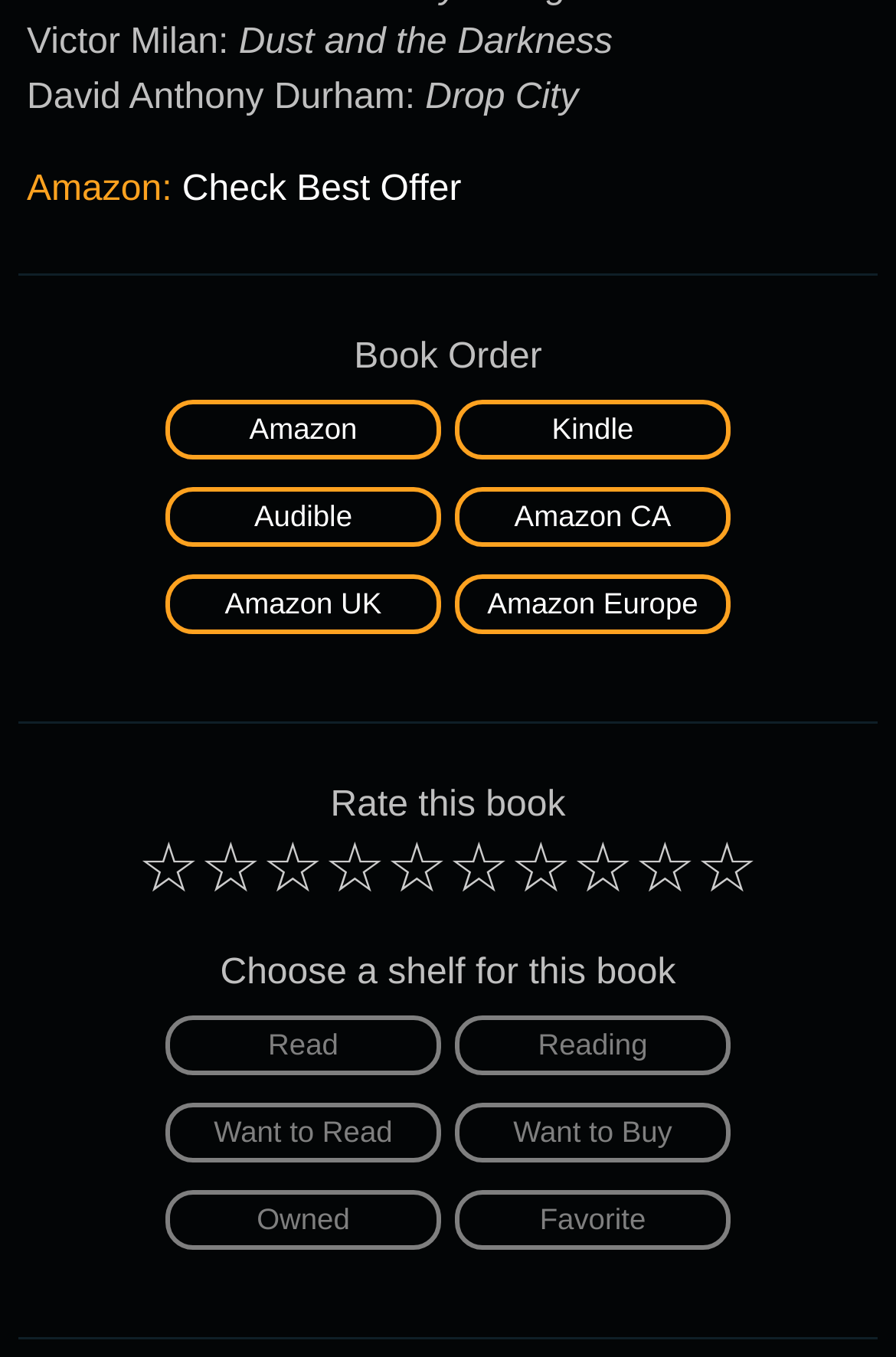Please identify the bounding box coordinates of the element that needs to be clicked to execute the following command: "Go to Audible". Provide the bounding box using four float numbers between 0 and 1, formatted as [left, top, right, bottom].

[0.177, 0.365, 0.5, 0.394]